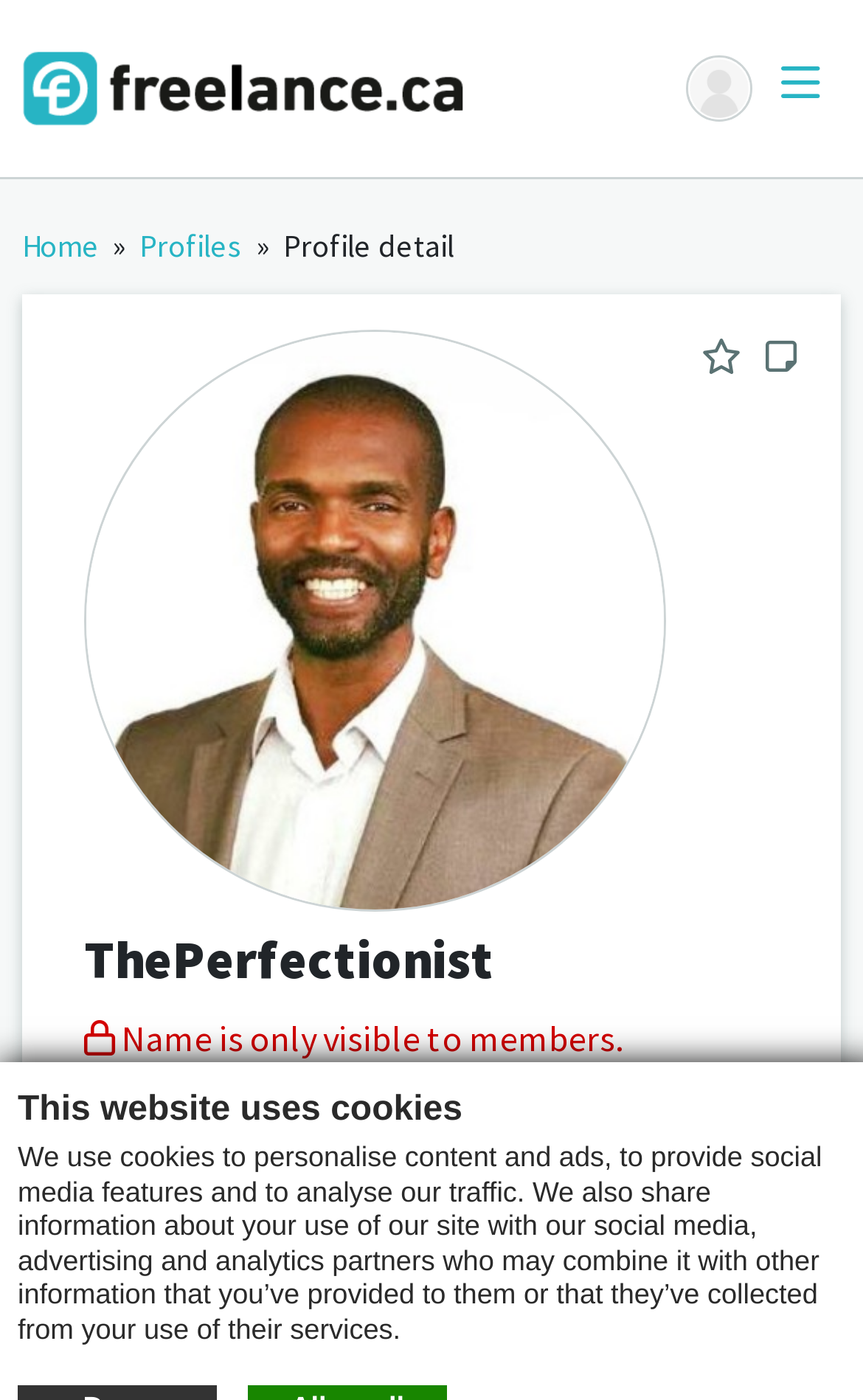What are the options to contact the freelancer?
Based on the visual details in the image, please answer the question thoroughly.

I found the options to contact the freelancer by looking at the links at the bottom of the page. There are two options: 'Offer project' and 'Contact', which allow users to get in touch with the freelancer.